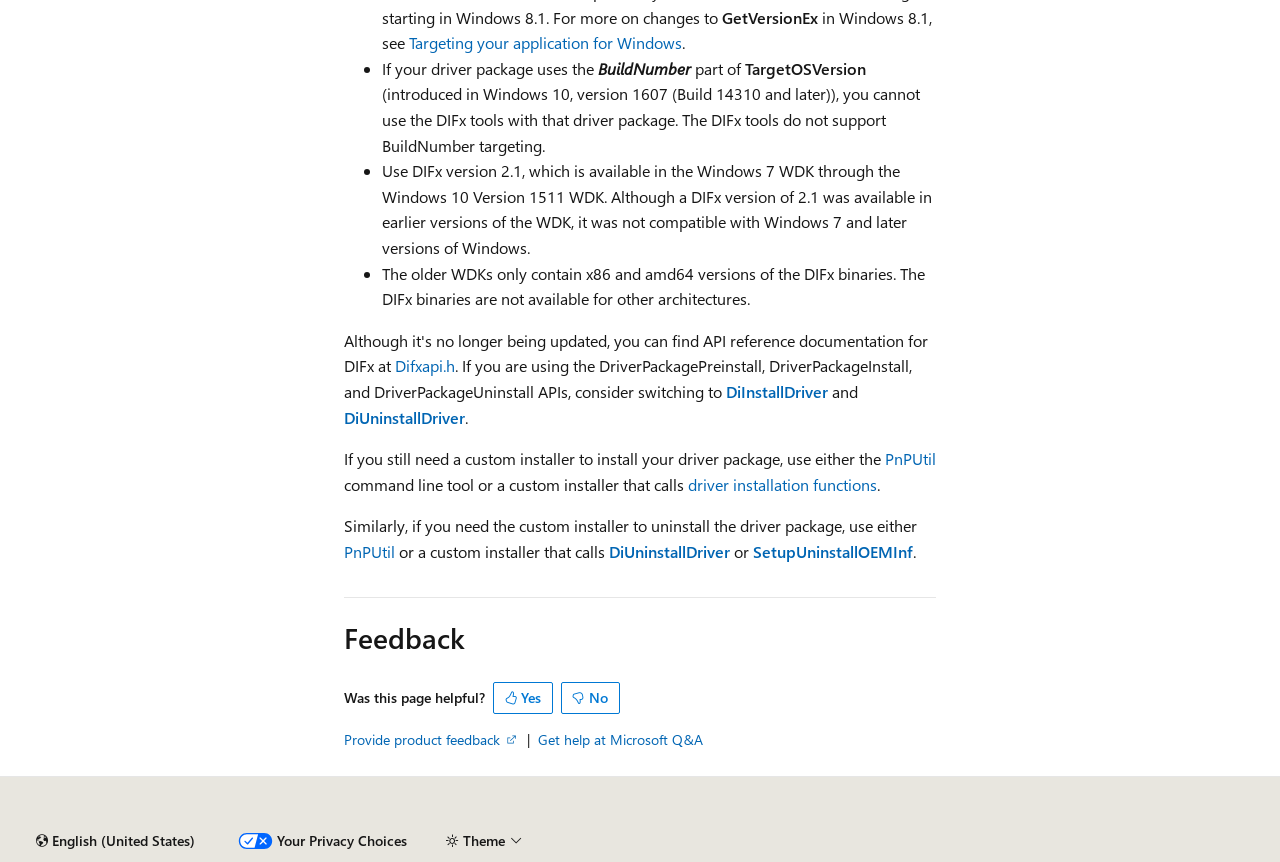What is the purpose of the DIFx tools?
Can you provide a detailed and comprehensive answer to the question?

The DIFx tools are mentioned as a way to install driver packages, but with certain limitations and restrictions. The webpage explains that the DIFx tools do not support BuildNumber targeting and provides alternative methods for installing driver packages.